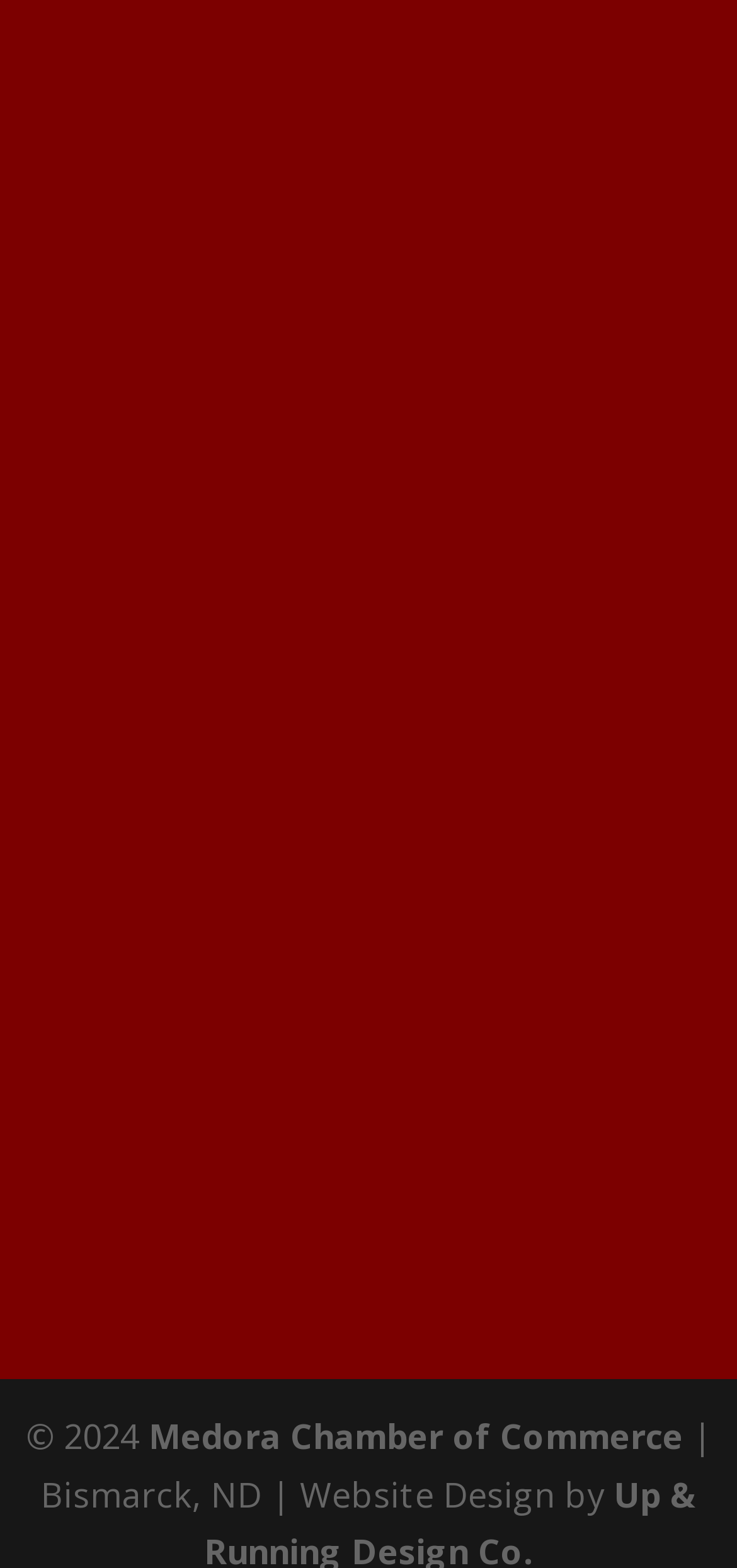Determine the bounding box of the UI component based on this description: "Events". The bounding box coordinates should be four float values between 0 and 1, i.e., [left, top, right, bottom].

[0.1, 0.056, 0.288, 0.089]